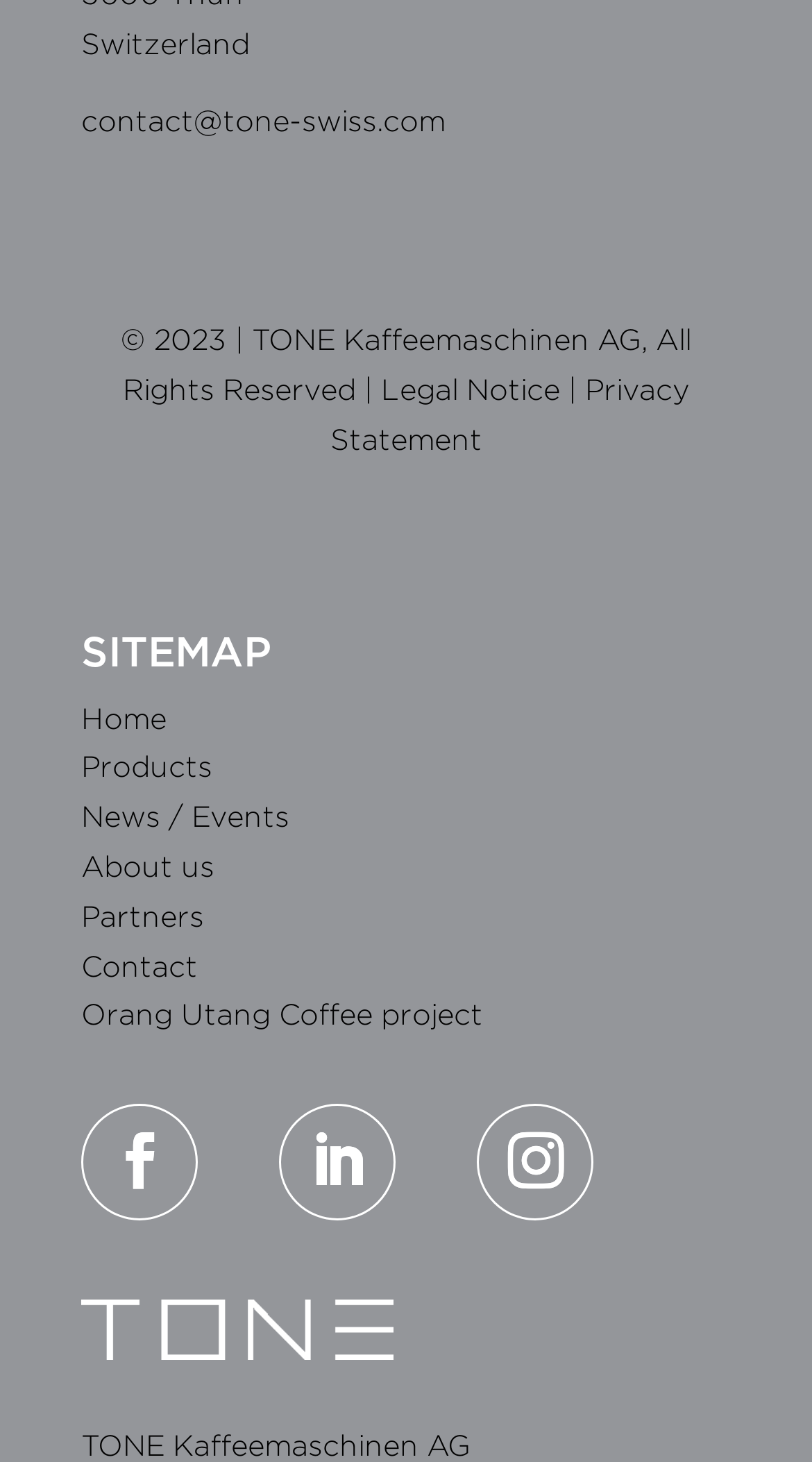Analyze the image and provide a detailed answer to the question: What is the country mentioned on the webpage?

The country 'Switzerland' is mentioned on the webpage as a static text element with bounding box coordinates [0.1, 0.018, 0.308, 0.041].